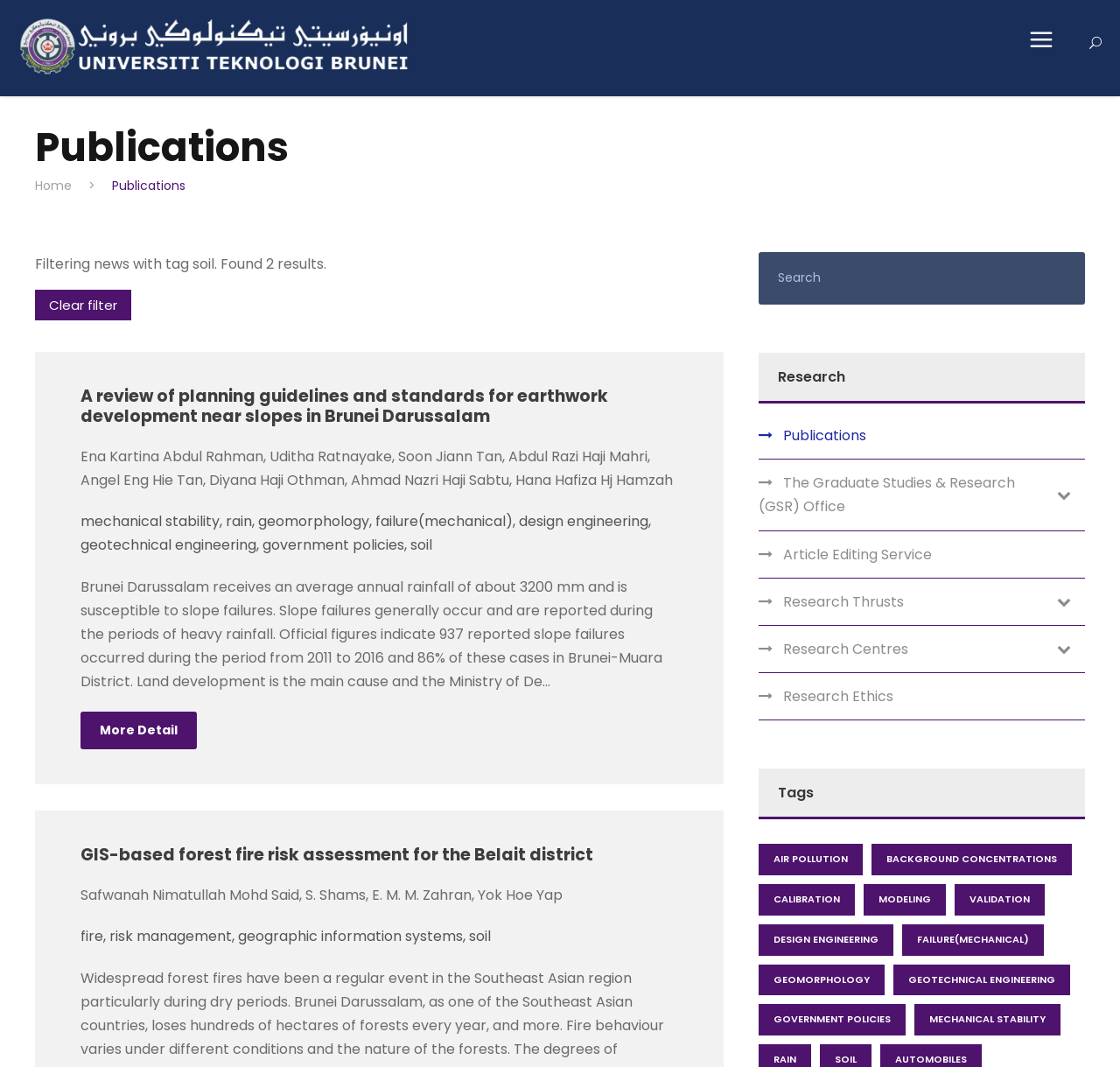What is the purpose of the 'Clear filter' button?
Refer to the screenshot and deliver a thorough answer to the question presented.

The purpose of the 'Clear filter' button can be inferred by its text and its position next to the filter tag text. It is likely that clicking this button will remove the current filter and show all research publications.